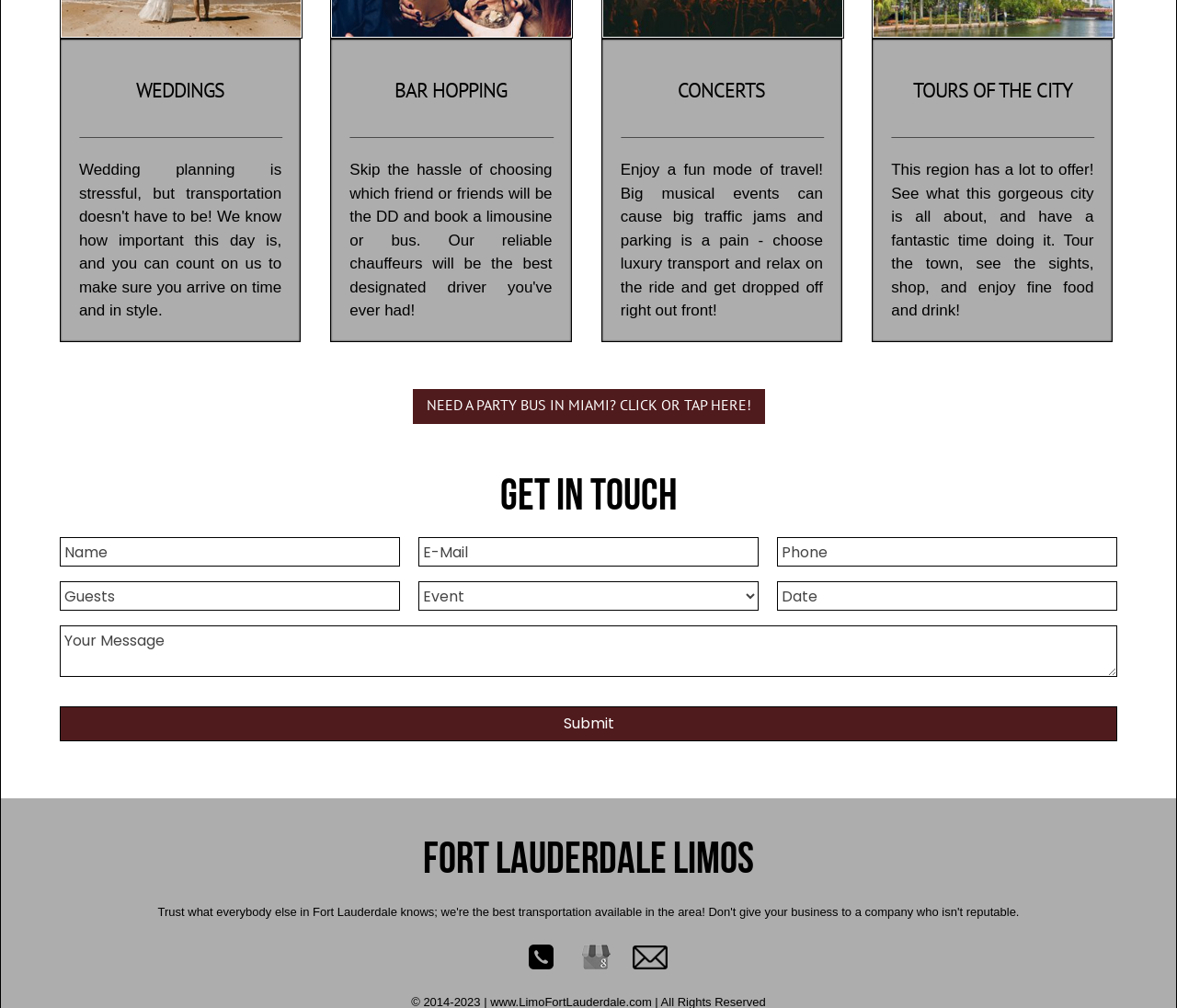Provide a brief response to the question below using one word or phrase:
What is the purpose of the 'Get in touch' section?

To contact the company